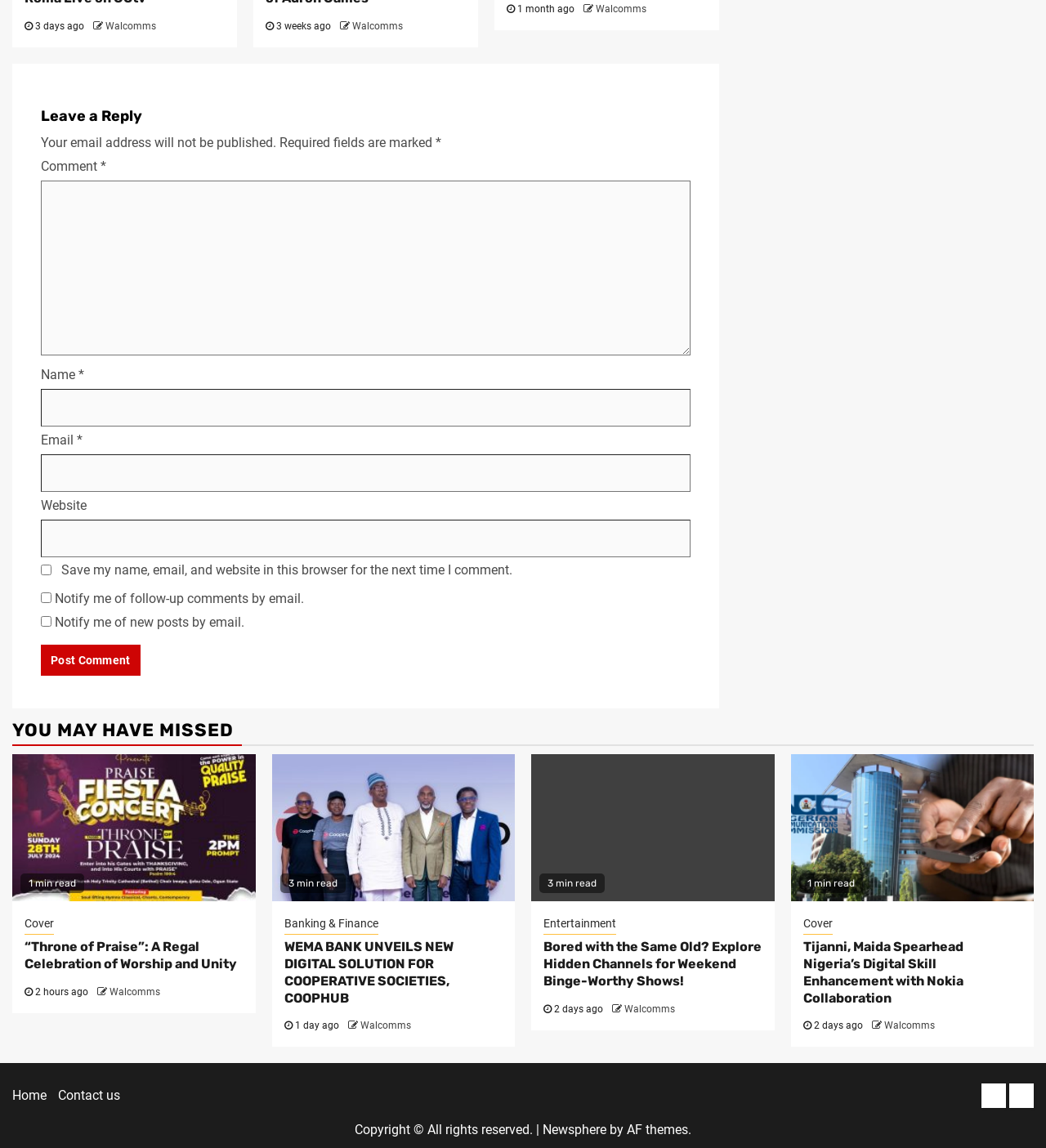Identify the bounding box coordinates of the part that should be clicked to carry out this instruction: "Sign in or join".

None